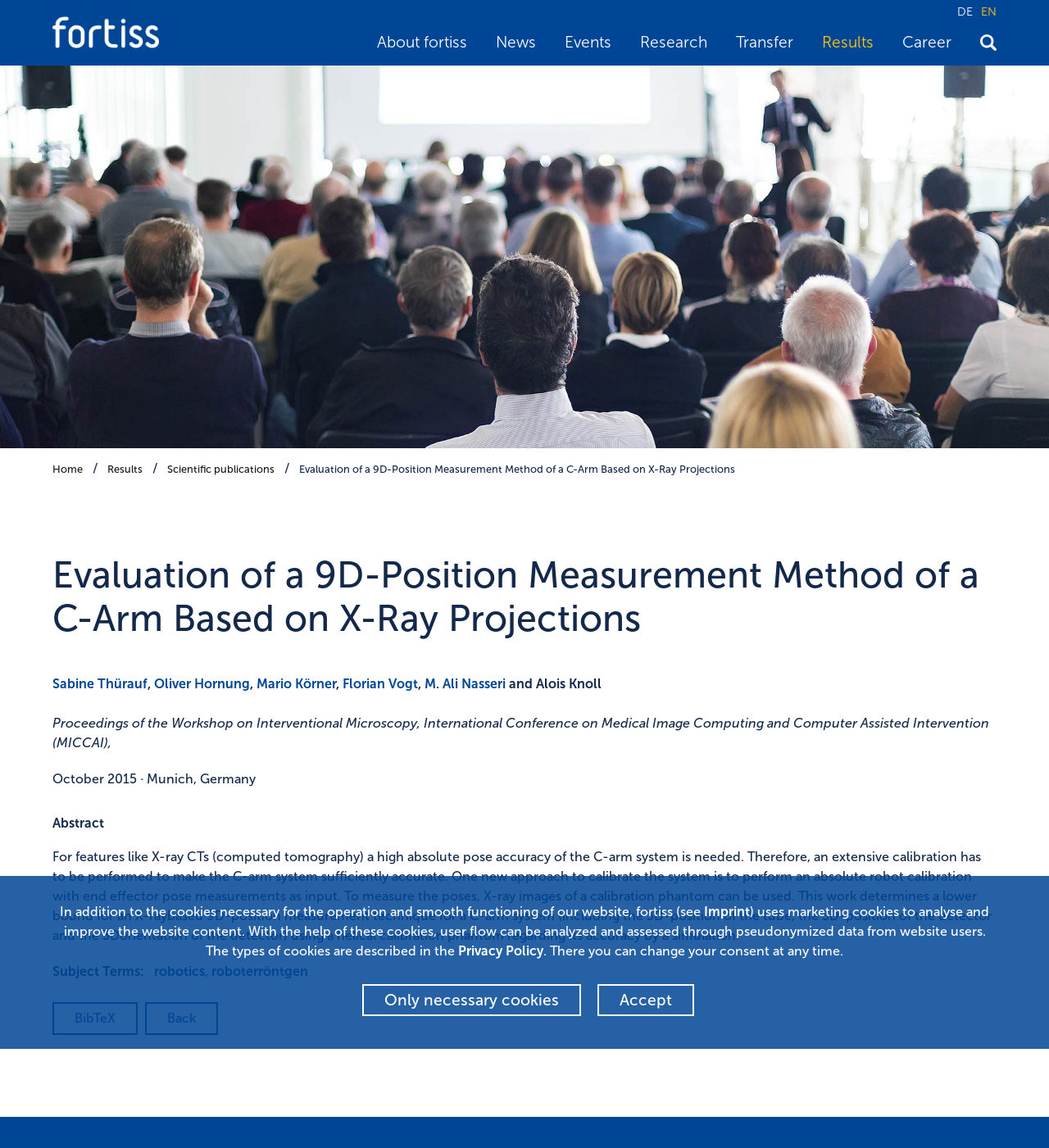Reply to the question with a brief word or phrase: What is the name of the research institute?

fortiss